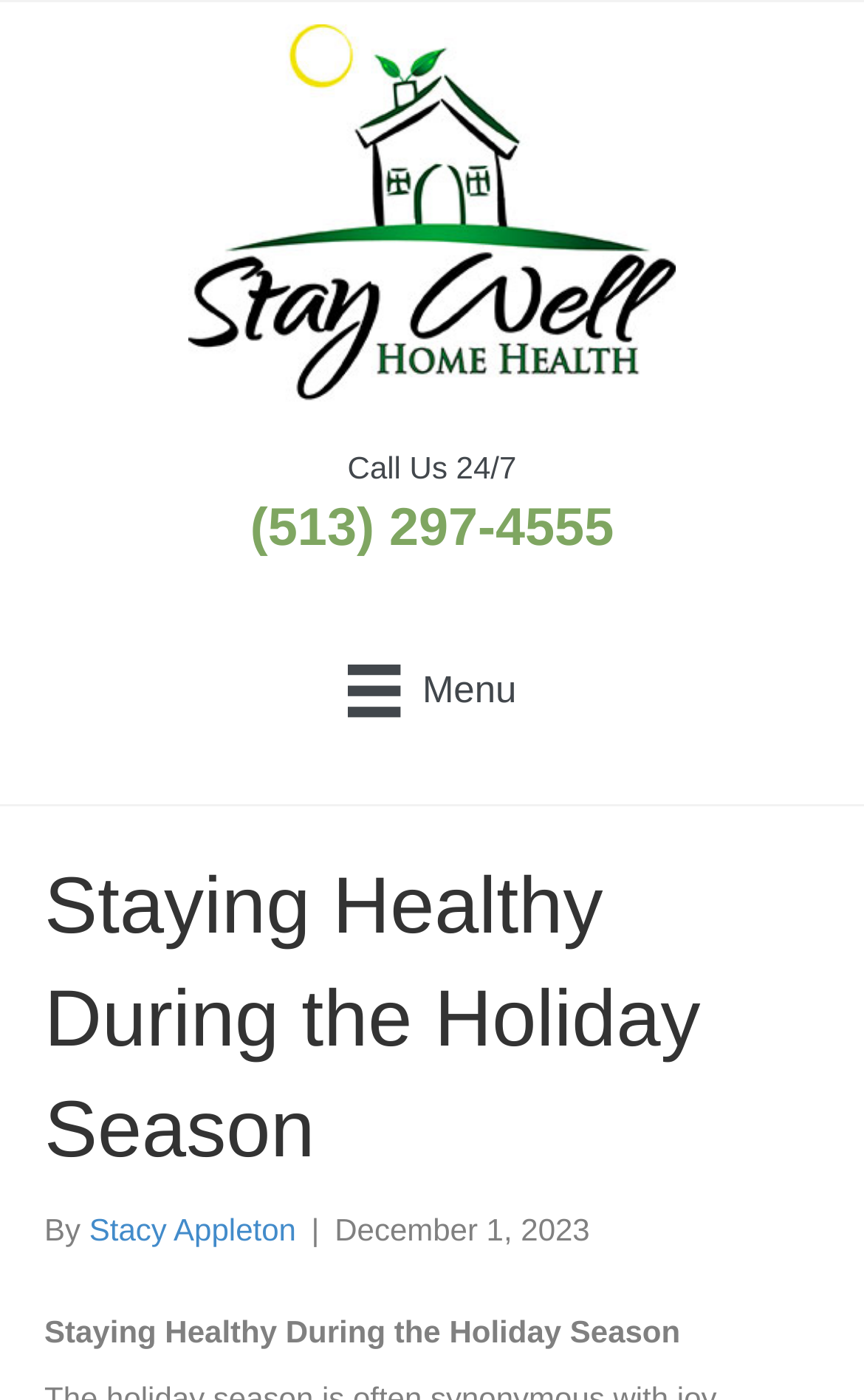What is the logo of the website?
Please answer the question with a detailed and comprehensive explanation.

I found the logo by looking at the top section of the webpage, where it says 'Staying Healthy During the Holiday Season - Stay Well Home Health' and then finding the image element that displays the logo.